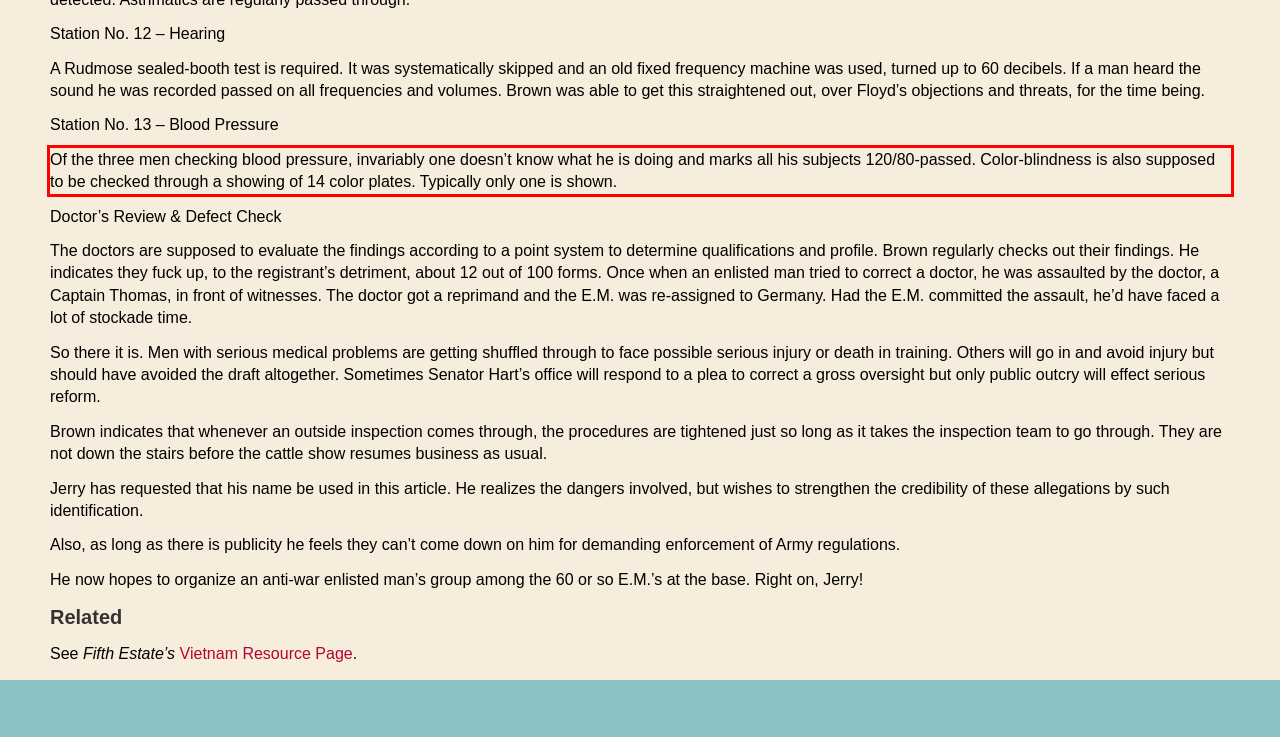Please perform OCR on the text within the red rectangle in the webpage screenshot and return the text content.

Of the three men checking blood pressure, invariably one doesn’t know what he is doing and marks all his subjects 120/80-passed. Color-blindness is also supposed to be checked through a showing of 14 color plates. Typically only one is shown.